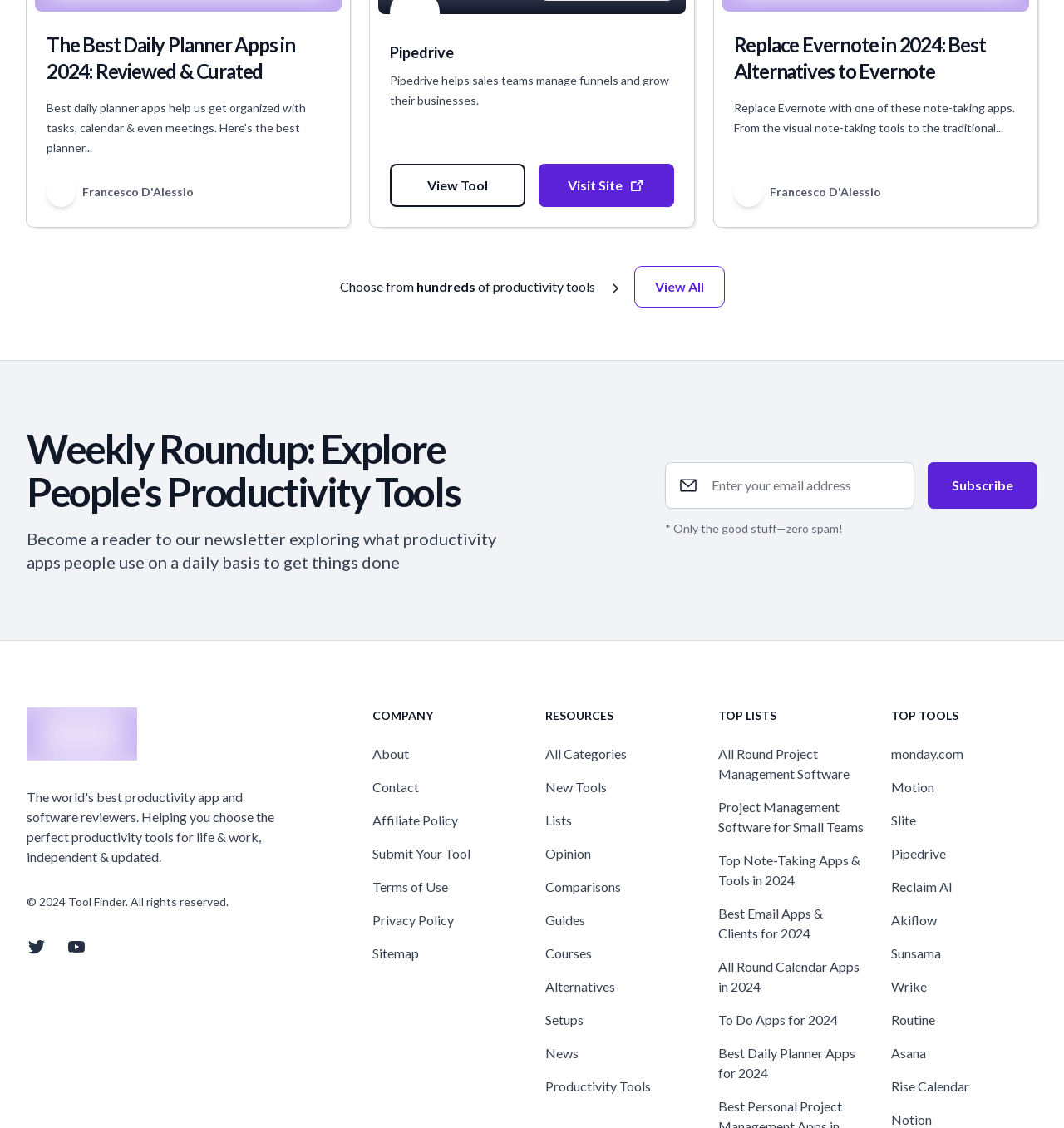Please specify the bounding box coordinates for the clickable region that will help you carry out the instruction: "Read about Pipedrive".

[0.367, 0.036, 0.427, 0.057]